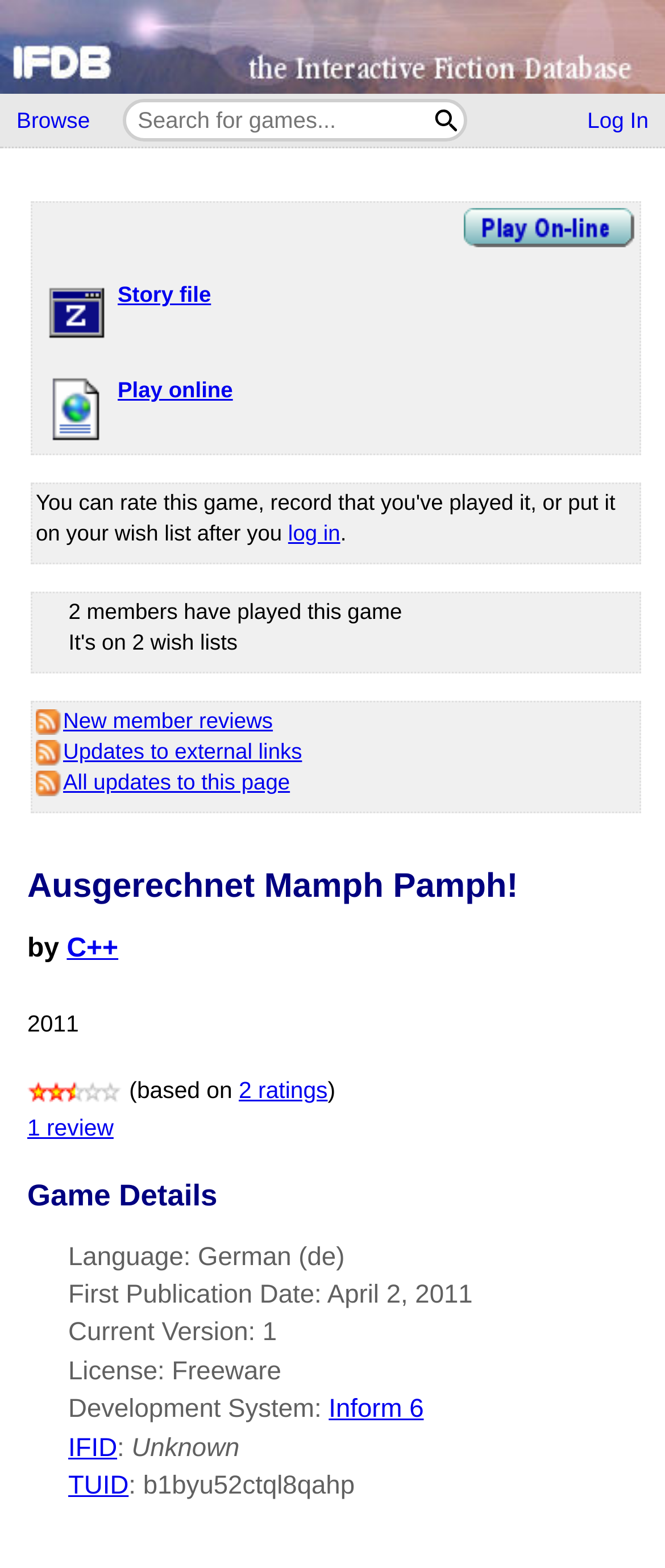Given the webpage screenshot, identify the bounding box of the UI element that matches this description: "Log In".

[0.858, 0.062, 1.0, 0.092]